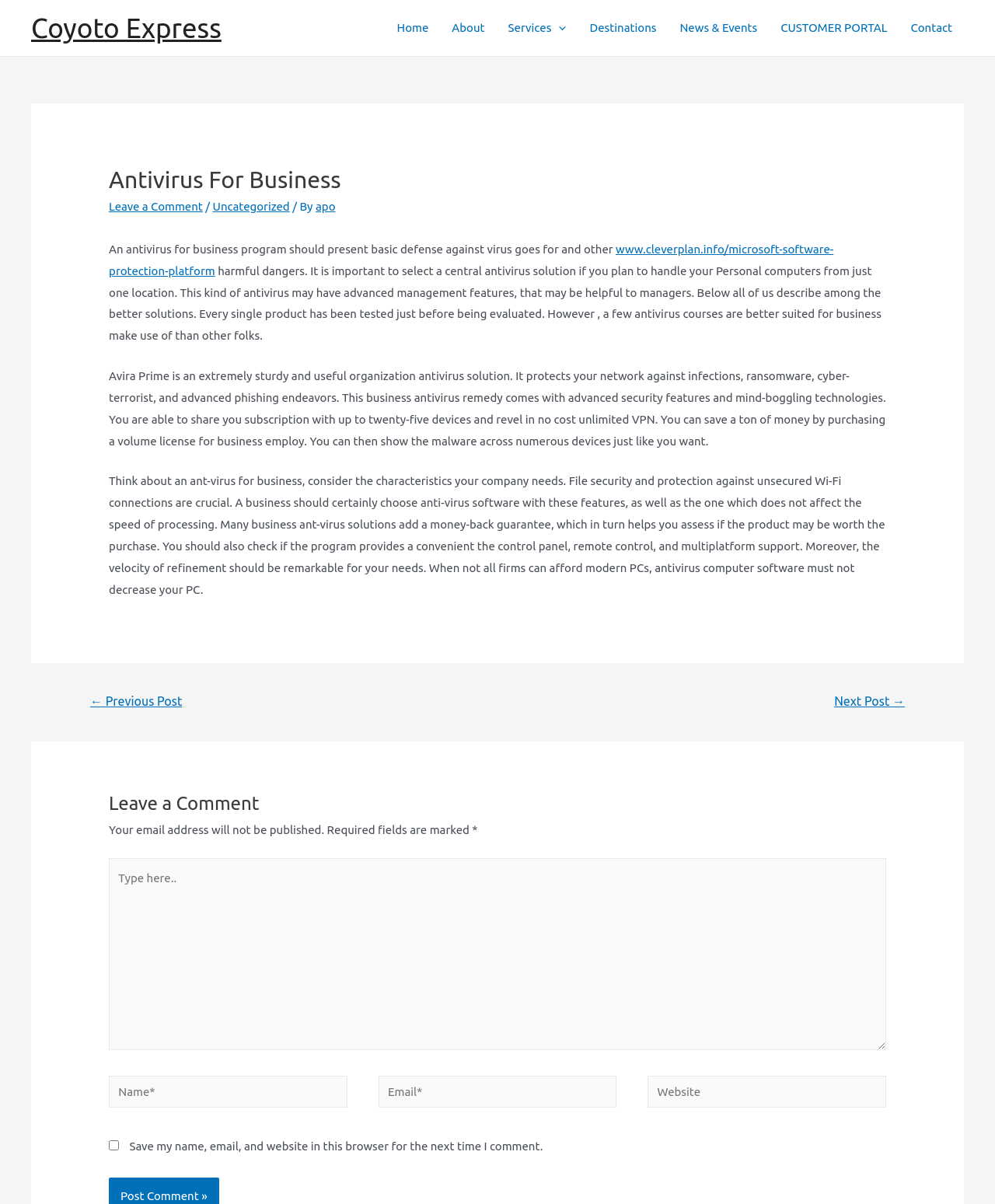How many links are in the site navigation?
Please look at the screenshot and answer using one word or phrase.

8